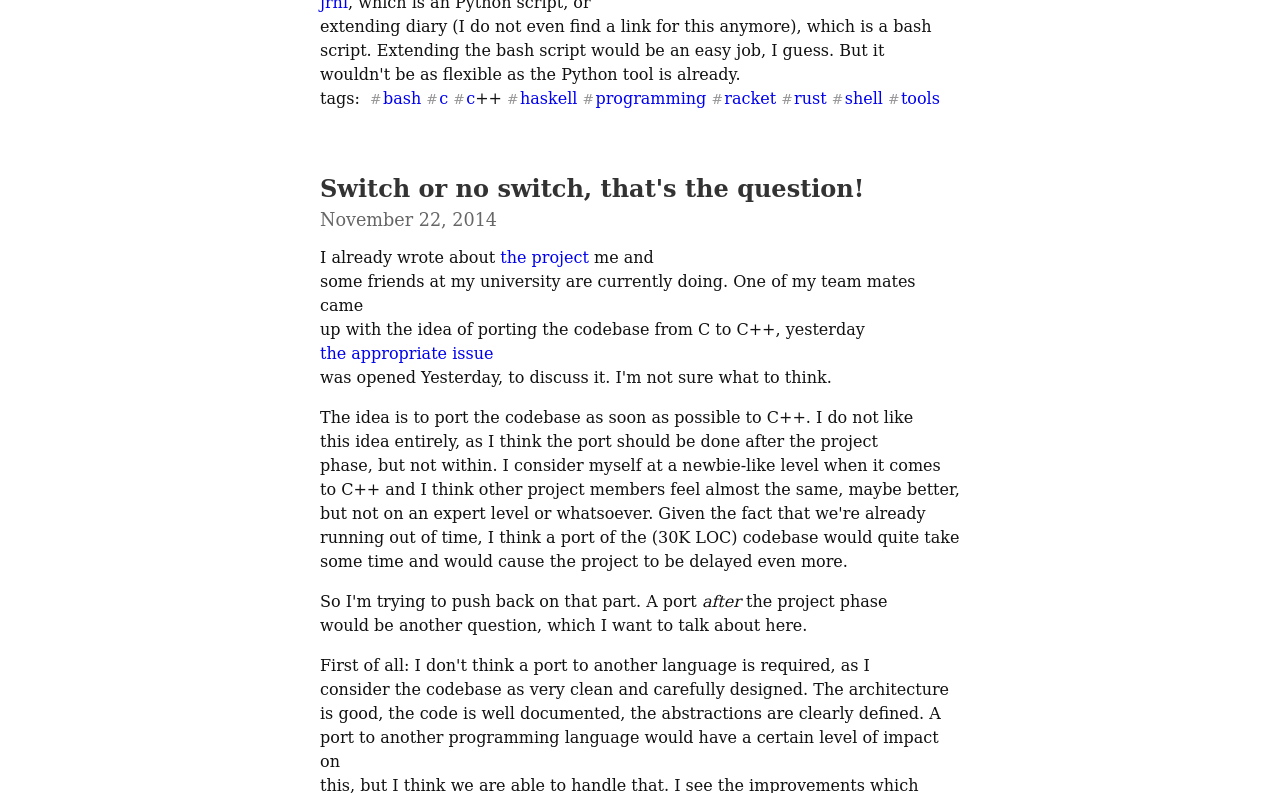Identify the bounding box coordinates of the region that should be clicked to execute the following instruction: "Read the article titled Switch or no switch, that's the question!".

[0.25, 0.221, 0.75, 0.257]